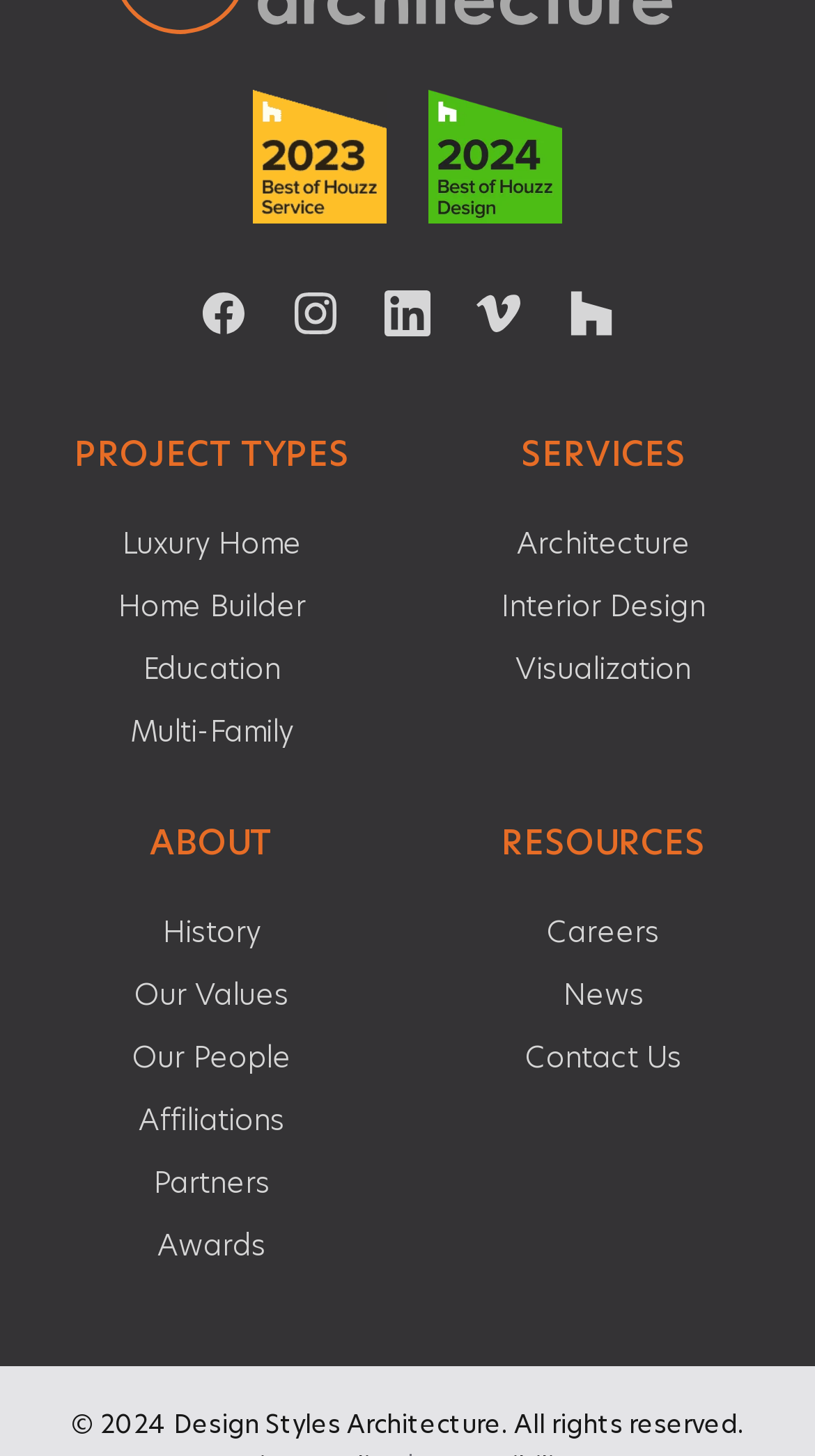Indicate the bounding box coordinates of the clickable region to achieve the following instruction: "visit Breitbart News."

None